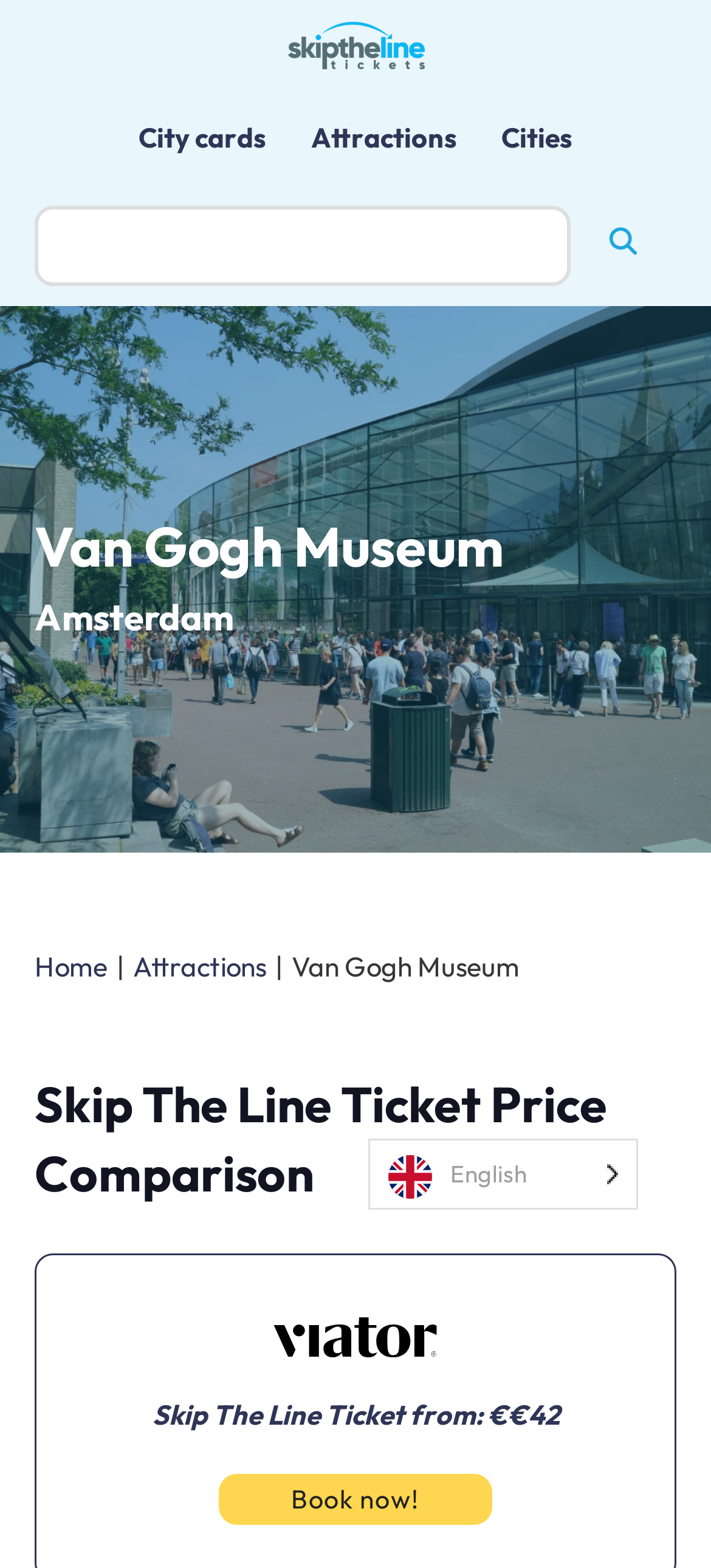Locate the bounding box coordinates of the element that needs to be clicked to carry out the instruction: "Click the Skip The Line Tickets logo". The coordinates should be given as four float numbers ranging from 0 to 1, i.e., [left, top, right, bottom].

[0.404, 0.016, 0.596, 0.038]